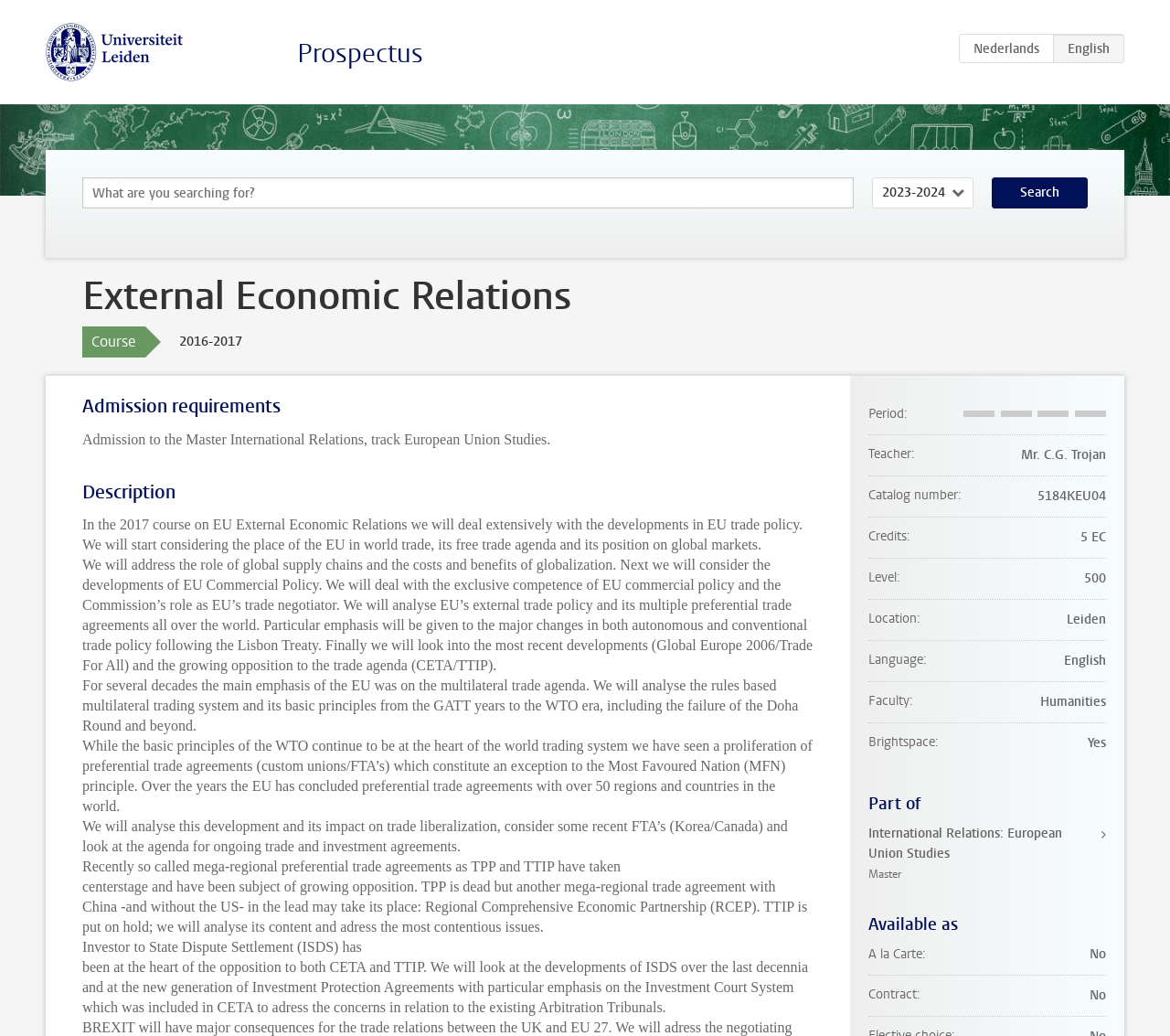Show the bounding box coordinates for the HTML element described as: "Search".

[0.848, 0.171, 0.93, 0.201]